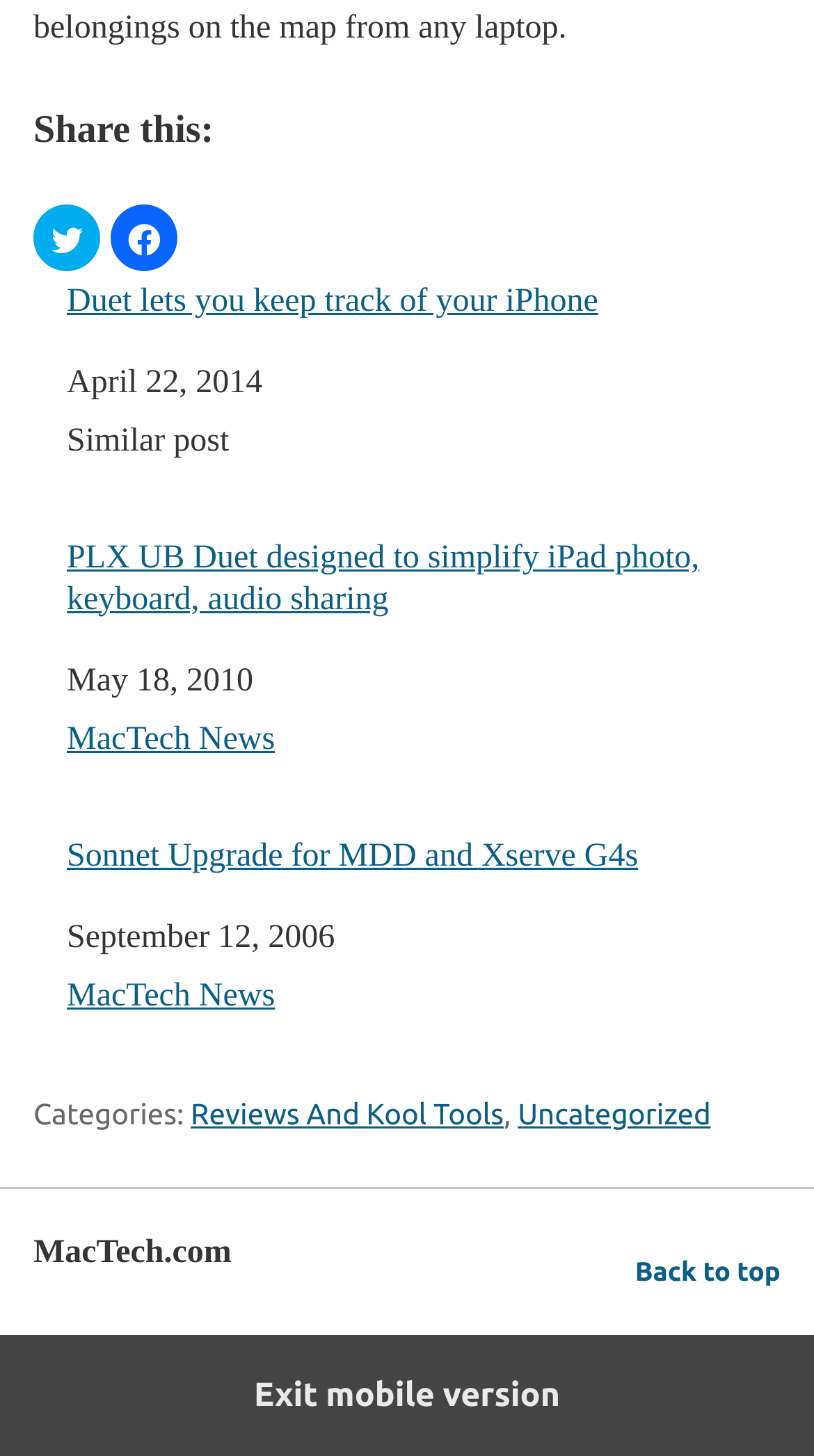Refer to the image and offer a detailed explanation in response to the question: What is the name of the website?

The name of the website is mentioned in the content info section, specifically in the heading element that reads 'MacTech.com'.